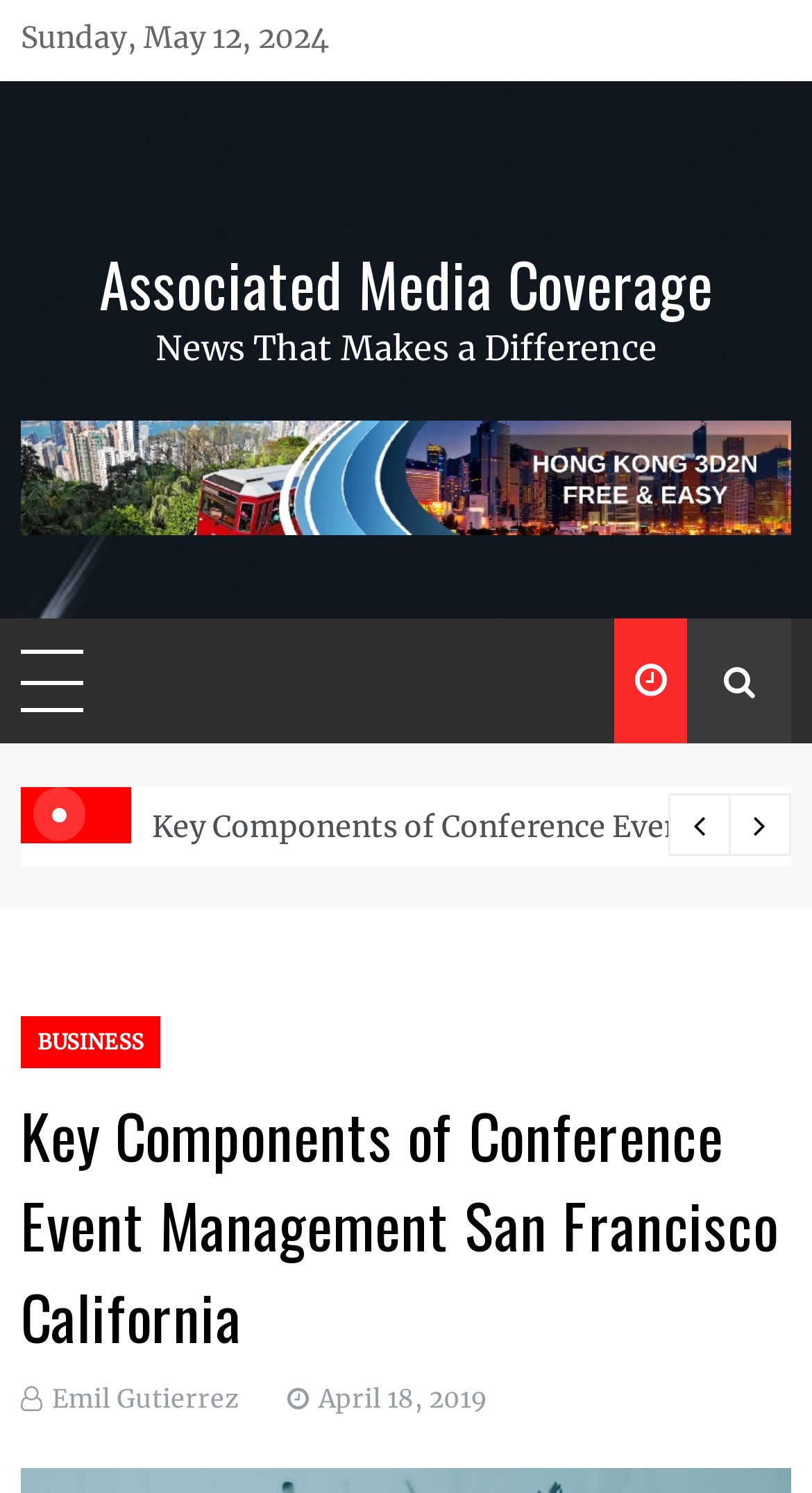Find the bounding box coordinates of the clickable area required to complete the following action: "Read the article by Emil Gutierrez".

[0.064, 0.927, 0.295, 0.948]